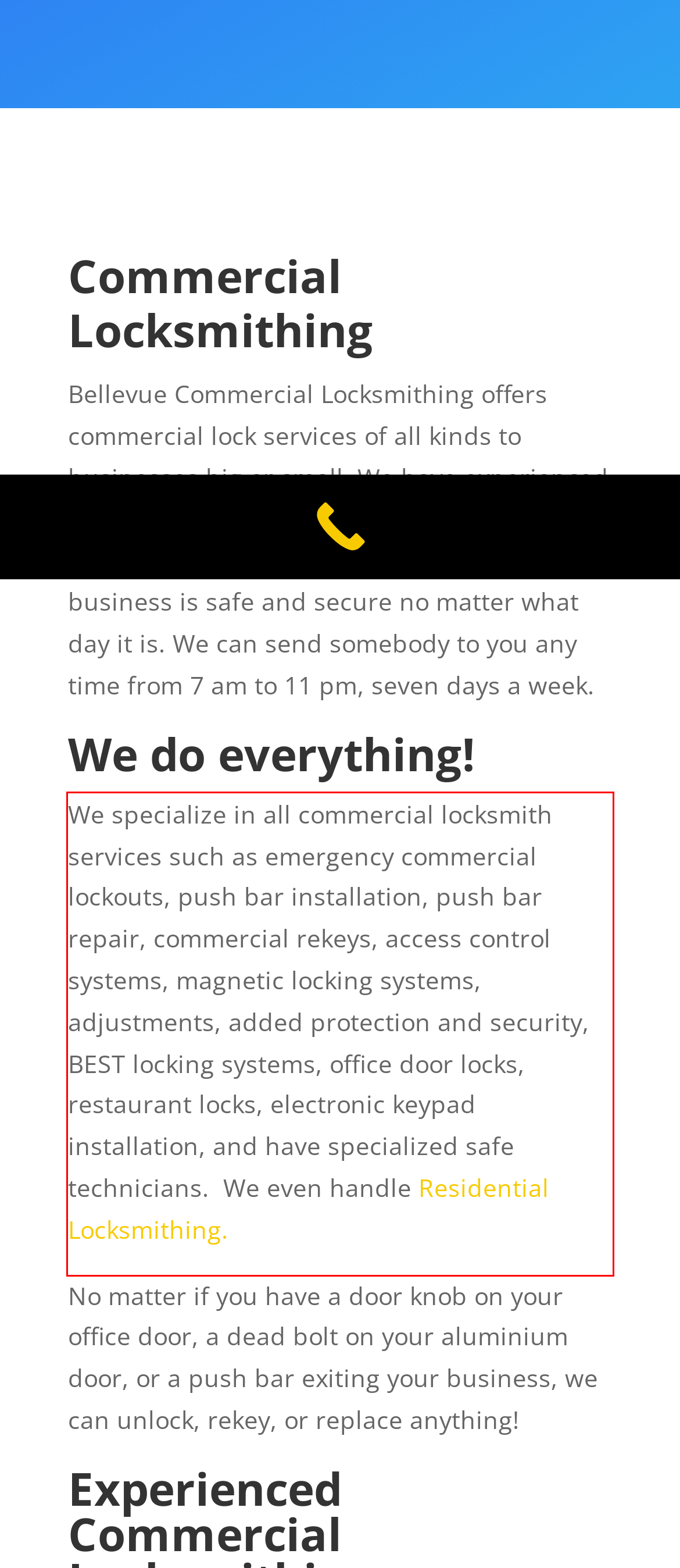Given a screenshot of a webpage with a red bounding box, please identify and retrieve the text inside the red rectangle.

We specialize in all commercial locksmith services such as emergency commercial lockouts, push bar installation, push bar repair, commercial rekeys, access control systems, magnetic locking systems, adjustments, added protection and security, BEST locking systems, office door locks, restaurant locks, electronic keypad installation, and have specialized safe technicians. We even handle Residential Locksmithing.